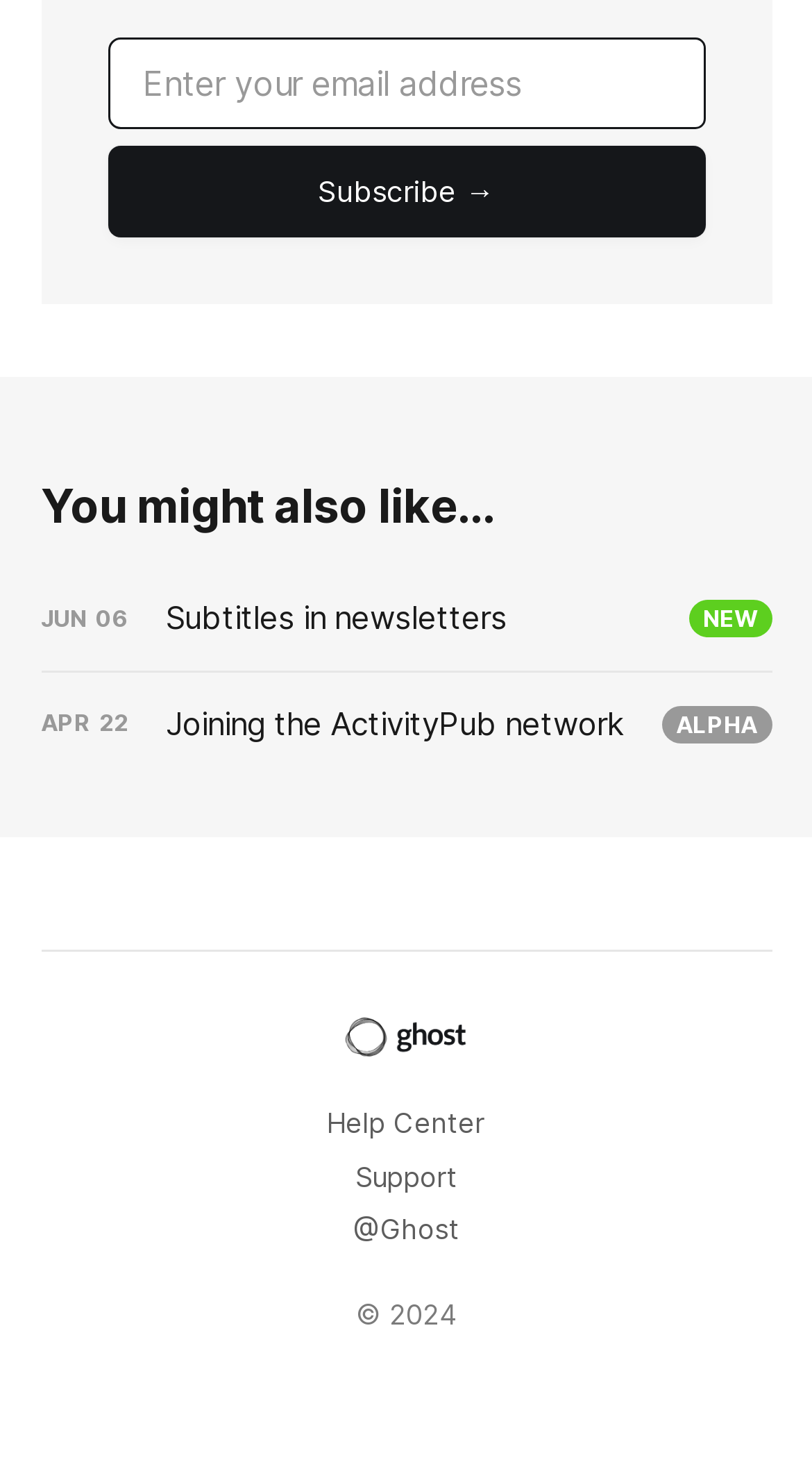Highlight the bounding box coordinates of the element that should be clicked to carry out the following instruction: "Enter email address". The coordinates must be given as four float numbers ranging from 0 to 1, i.e., [left, top, right, bottom].

[0.132, 0.025, 0.868, 0.088]